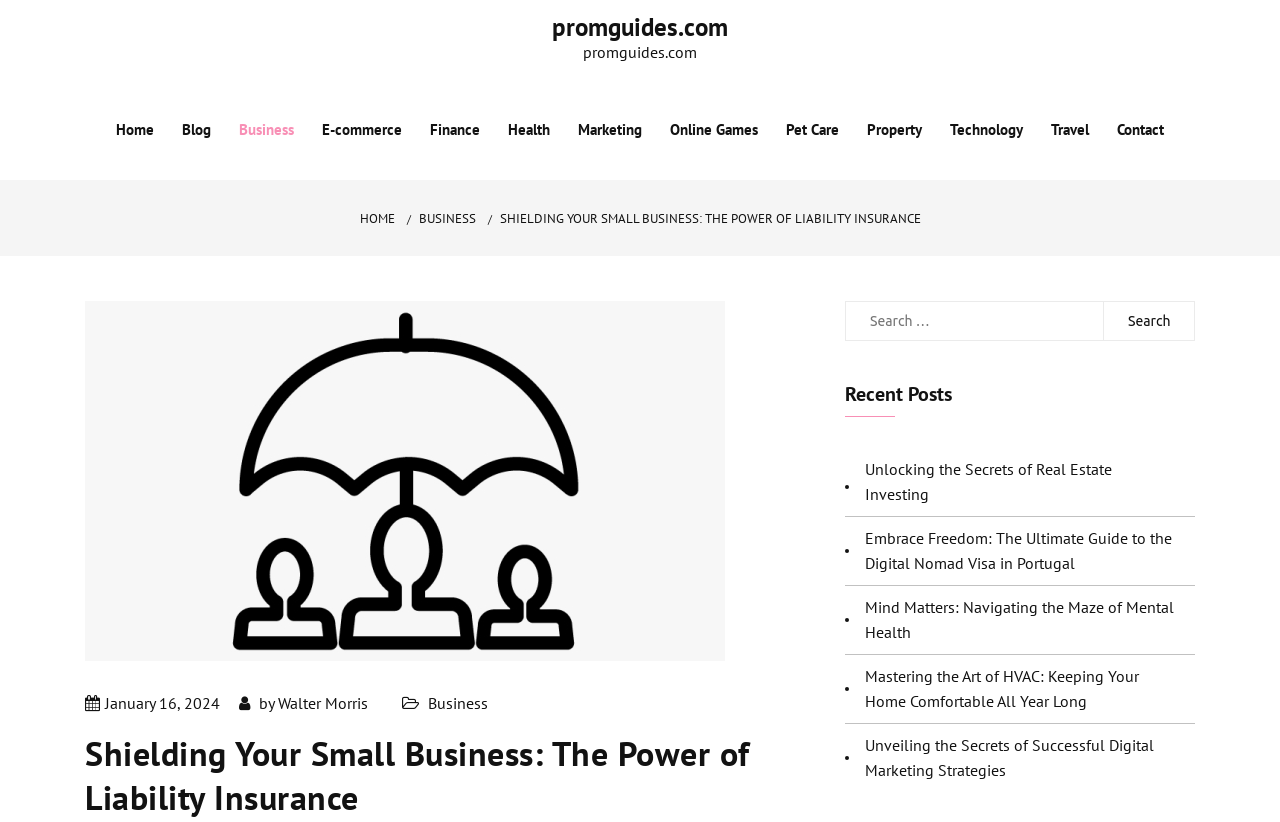Using the information in the image, give a comprehensive answer to the question: 
What is the author of the current article?

I determined the author by looking at the metadata section of the article, which shows the author's name as 'Walter Morris' as a link.